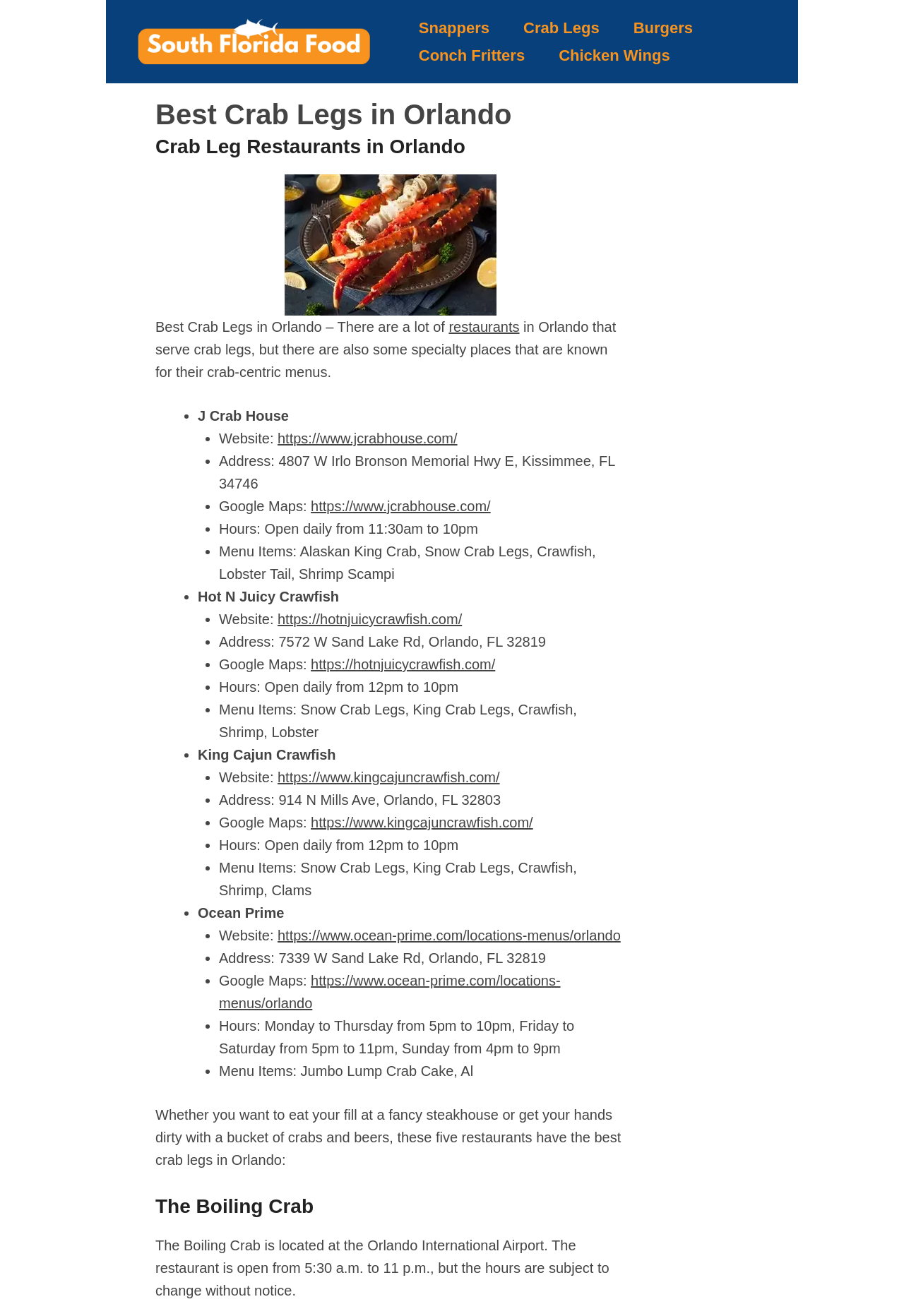Answer this question using a single word or a brief phrase:
What is the location of The Boiling Crab?

Orlando International Airport